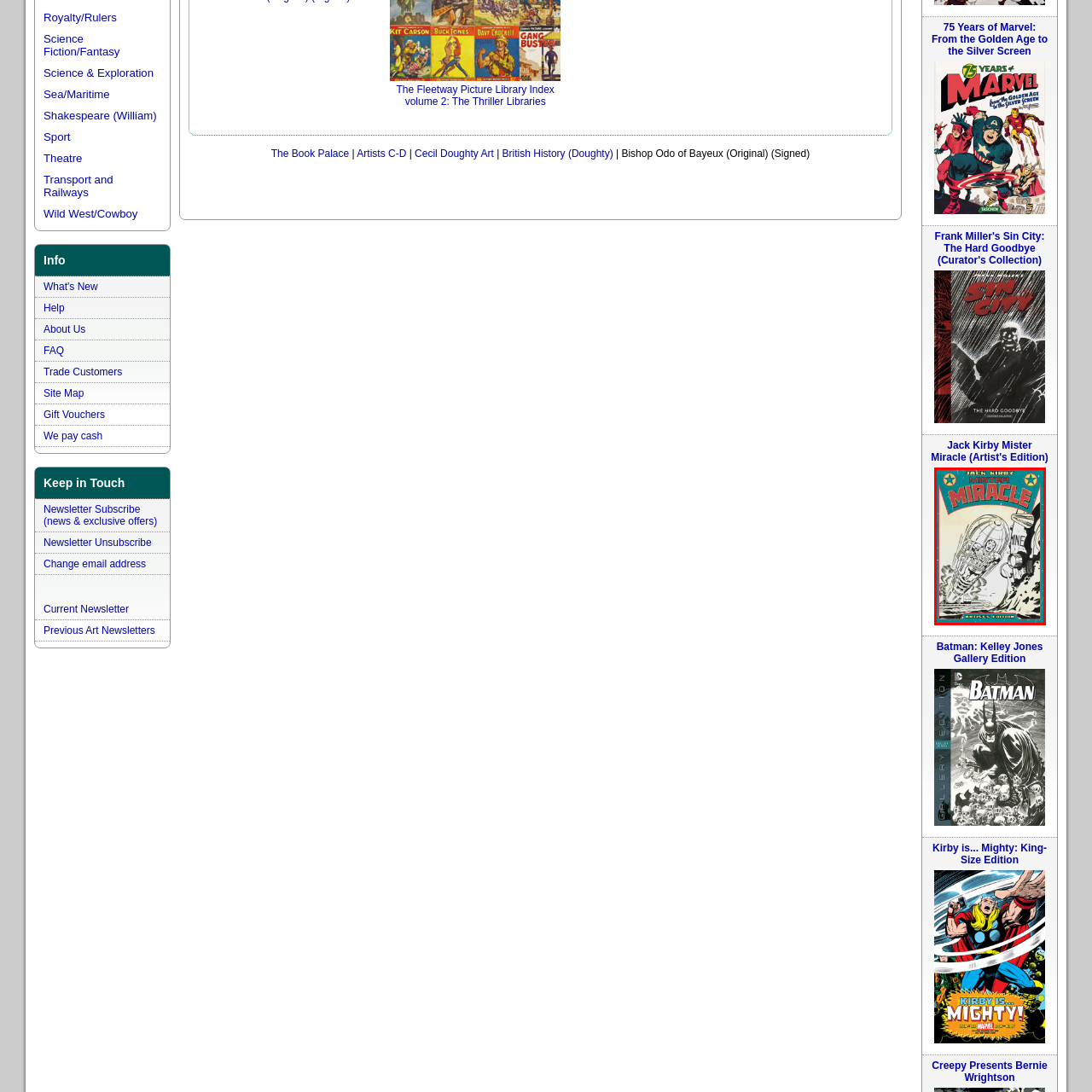Please provide a comprehensive description of the image that is enclosed within the red boundary.

The image depicts the cover of "Jack Kirby Mister Miracle" in its Artist's Edition. The artwork showcases the iconic character Mister Miracle, known for his escape artistry and superhero prowess, presented in a dynamic and eye-catching style characteristic of Jack Kirby's legendary comic art. The vibrant design features bold colors and graphic elements, including a large, stylized title at the top, drawing immediate attention. The cover encapsulates the thrilling essence of the character and the adventurous themes prevalent in Kirby's work, inviting readers to delve into the extraordinary stories of Mister Miracle.